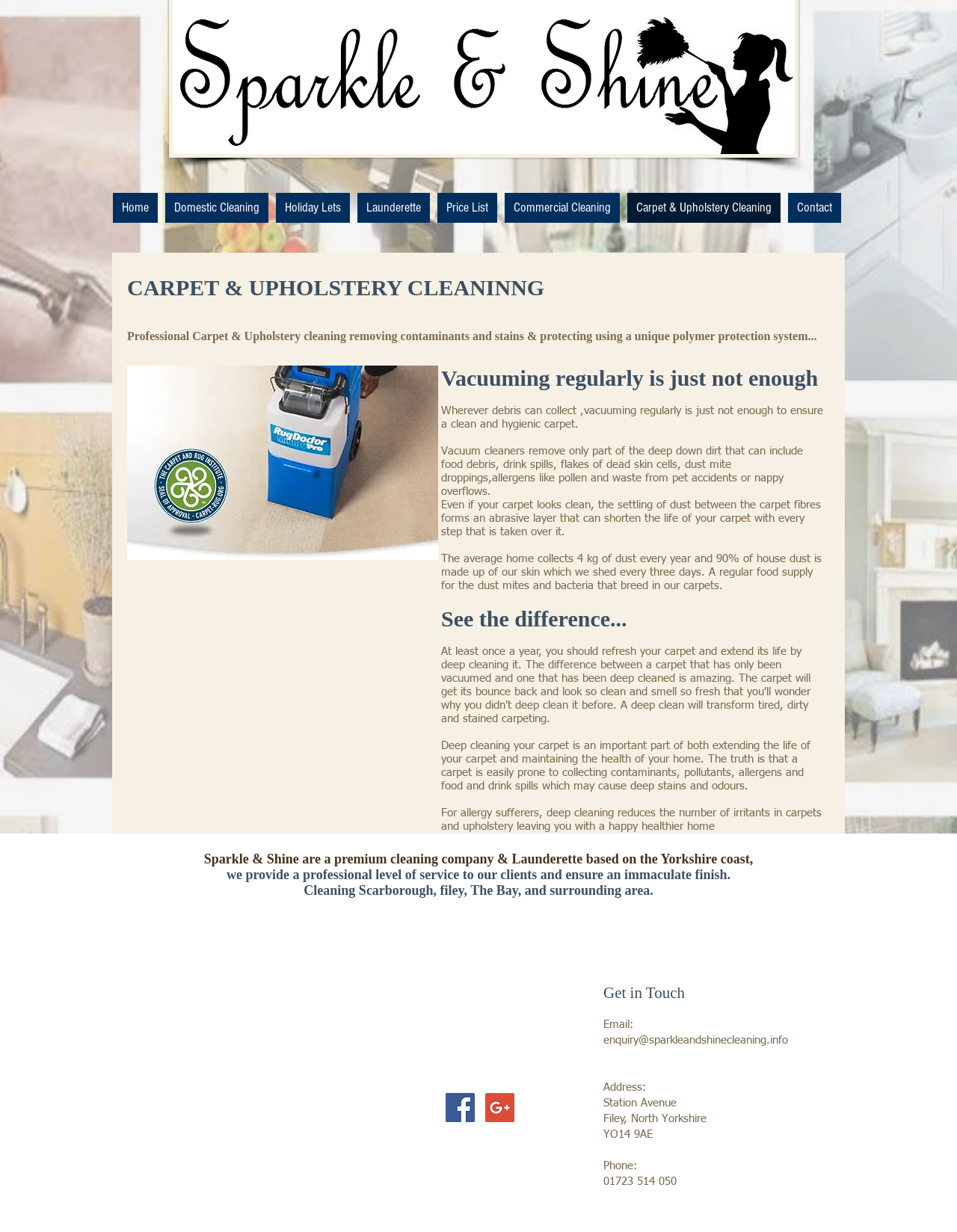Extract the bounding box coordinates of the UI element described: "Carpet & Upholstery Cleaning". Provide the coordinates in the format [left, top, right, bottom] with values ranging from 0 to 1.

[0.655, 0.157, 0.816, 0.181]